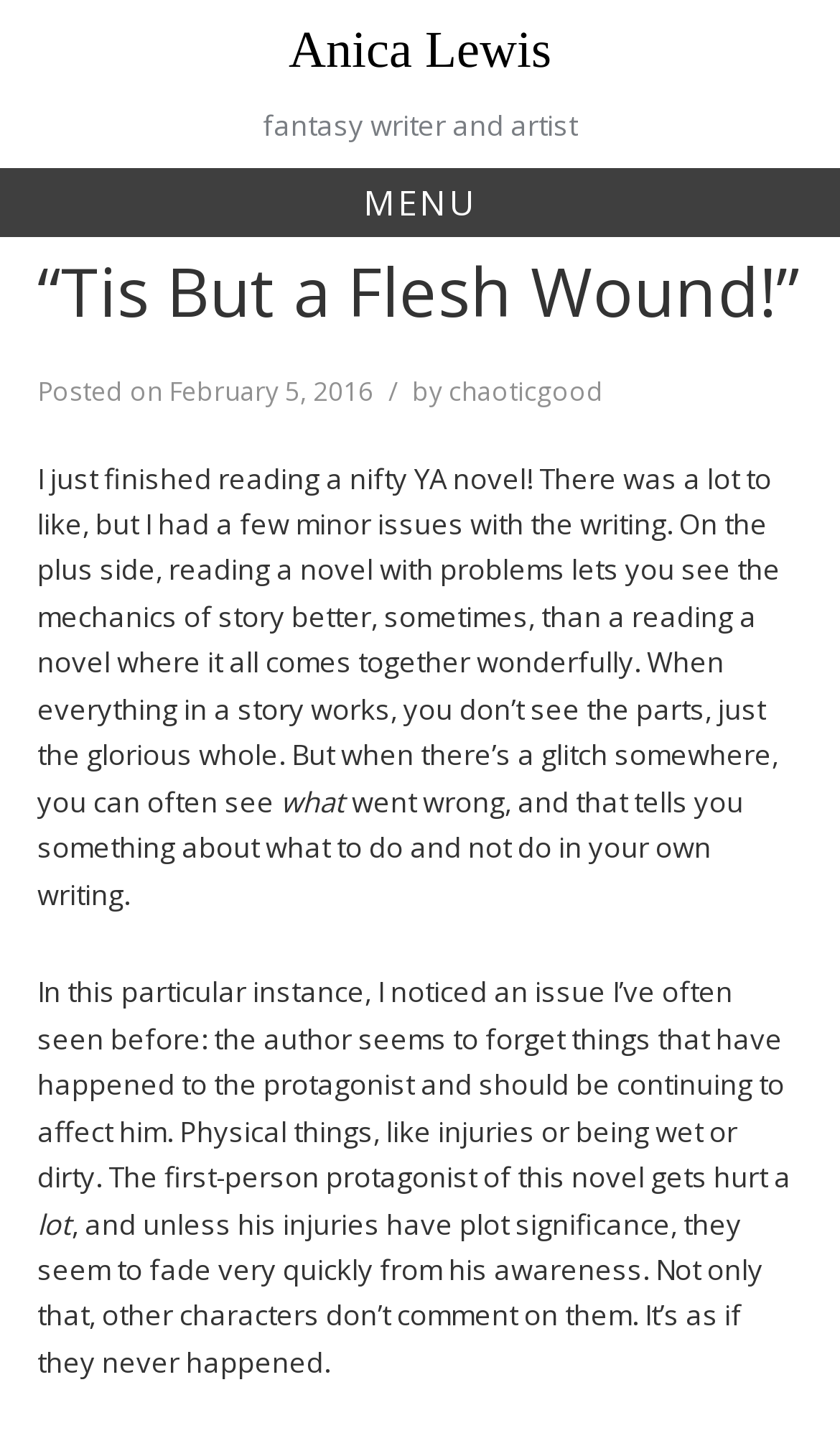What is the profession of Anica Lewis?
Please provide a detailed answer to the question.

Based on the static text 'fantasy writer and artist' next to the link 'Anica Lewis', we can infer that Anica Lewis is a fantasy writer and artist.